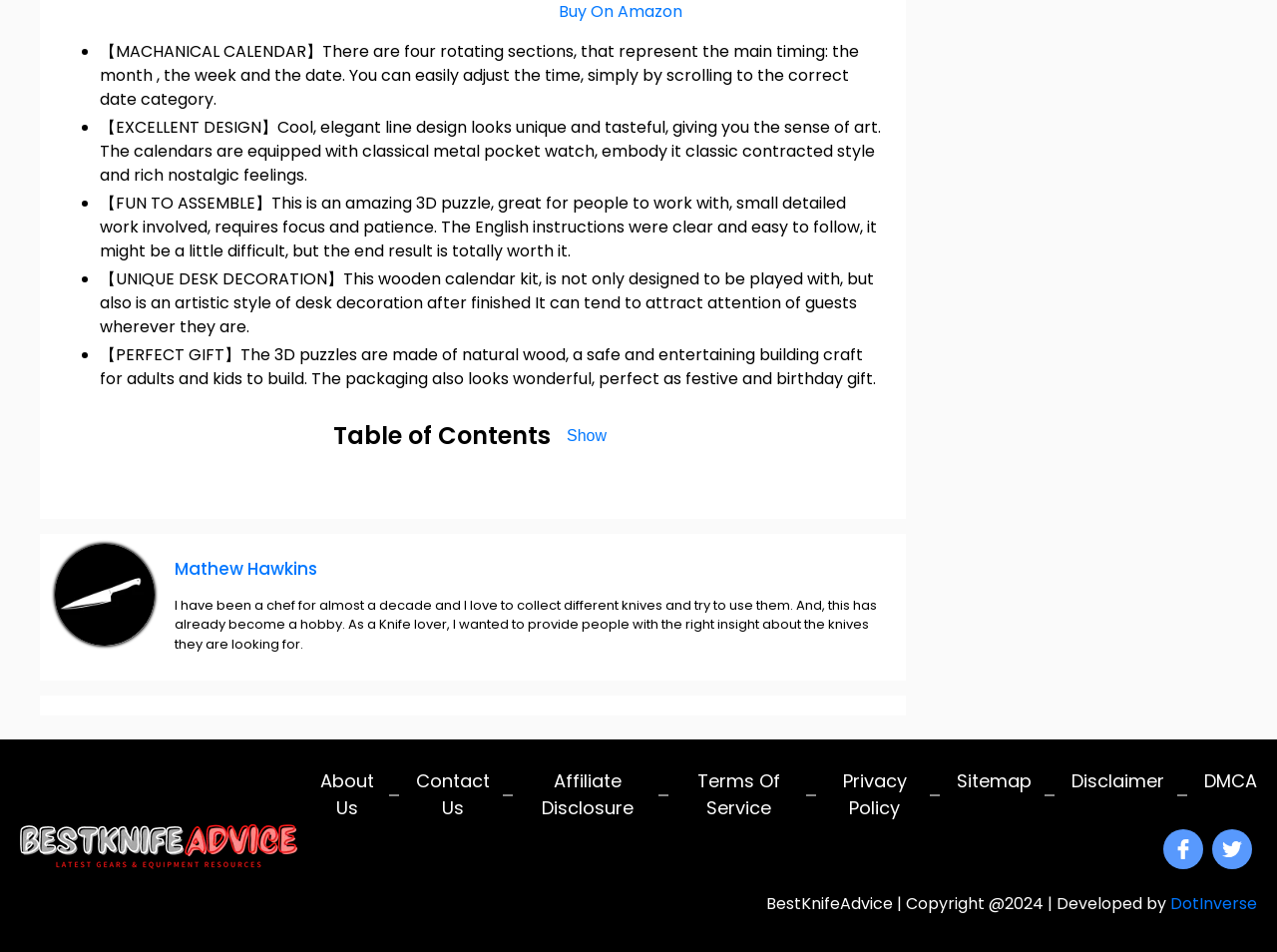With reference to the image, please provide a detailed answer to the following question: What is the profession of the author?

The webpage mentions that the author, Mathew Hawkins, has been a chef for almost a decade and has a passion for collecting and using different knives, which has become a hobby for him.